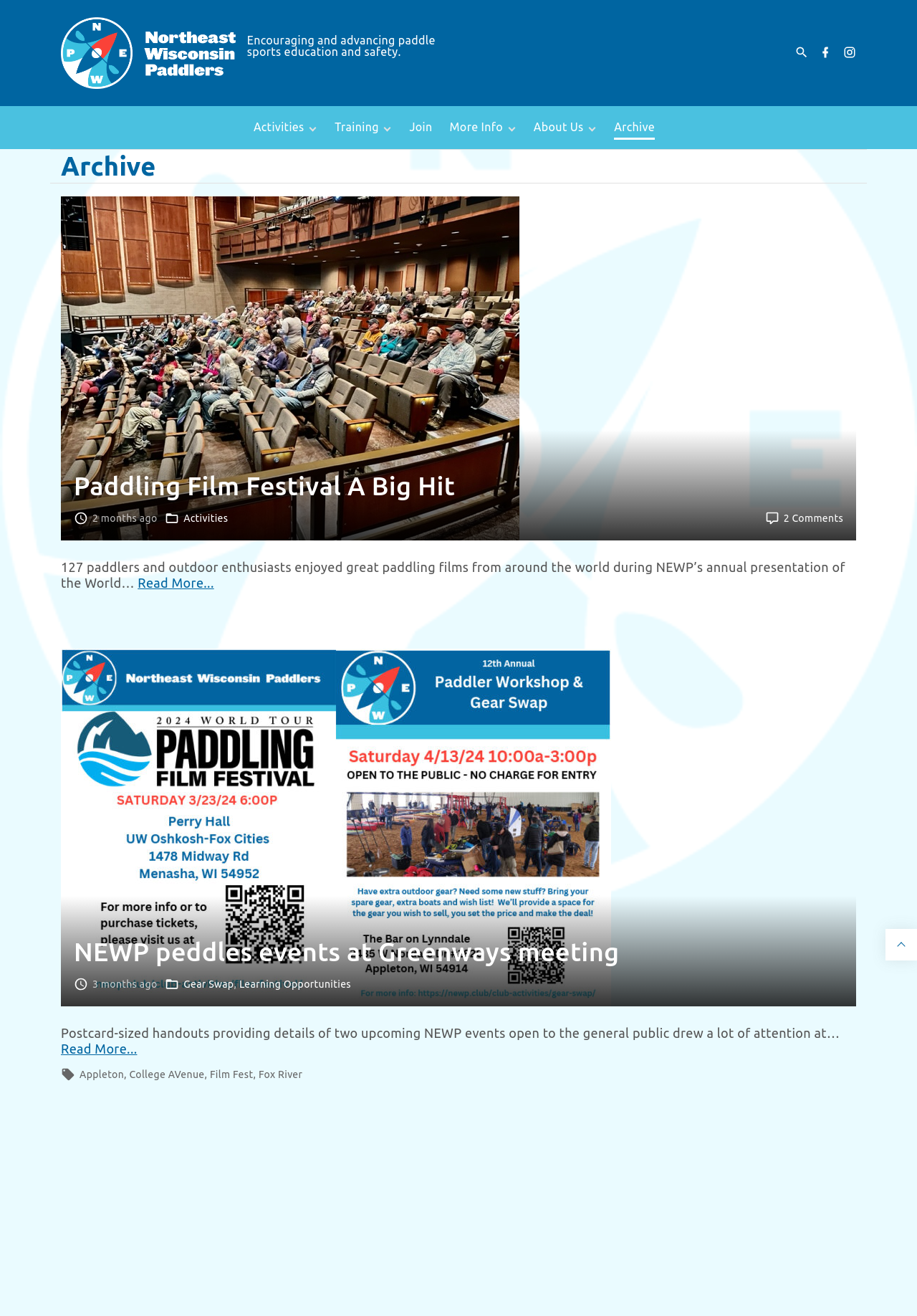Offer a detailed account of what is visible on the webpage.

The webpage is titled "Archive – Northeast Wisconsin Paddlers" and features a logo of NEWP at the top left corner, accompanied by a brief description of the organization. To the right of the logo, there is a search dropdown toggler button and social media links to Facebook and Instagram.

Below the top navigation bar, there is a main navigation menu with links to various sections, including "Activities", "Training", "Join", "About Us", and "Archive". The "Activities" section has a dropdown menu with links to specific events, such as "Club Activities", "Film Festival", and "Public Paddles".

The main content area of the webpage is divided into two sections. The top section features a horizontal separator line, followed by a heading that reads "Archive". Below the heading, there is a list of articles, each with a figure, header, and footer. The first article has a link to "Paddling Film Festival A Big Hit" and features an image, a brief summary of the event, and a "Read More" link. The second article has a link to "NEWP peddles events at Greenways meeting" and features an image, a brief summary of the event, and a "Read More" link.

Each article has a similar structure, with a figure, header, and footer. The header includes the title of the article, and the footer includes the date of the article, a link to the category, and a link to the comments. There are two articles on the page, with the second article positioned below the first one.

Overall, the webpage appears to be an archive of news articles and events related to the Northeast Wisconsin Paddlers organization.